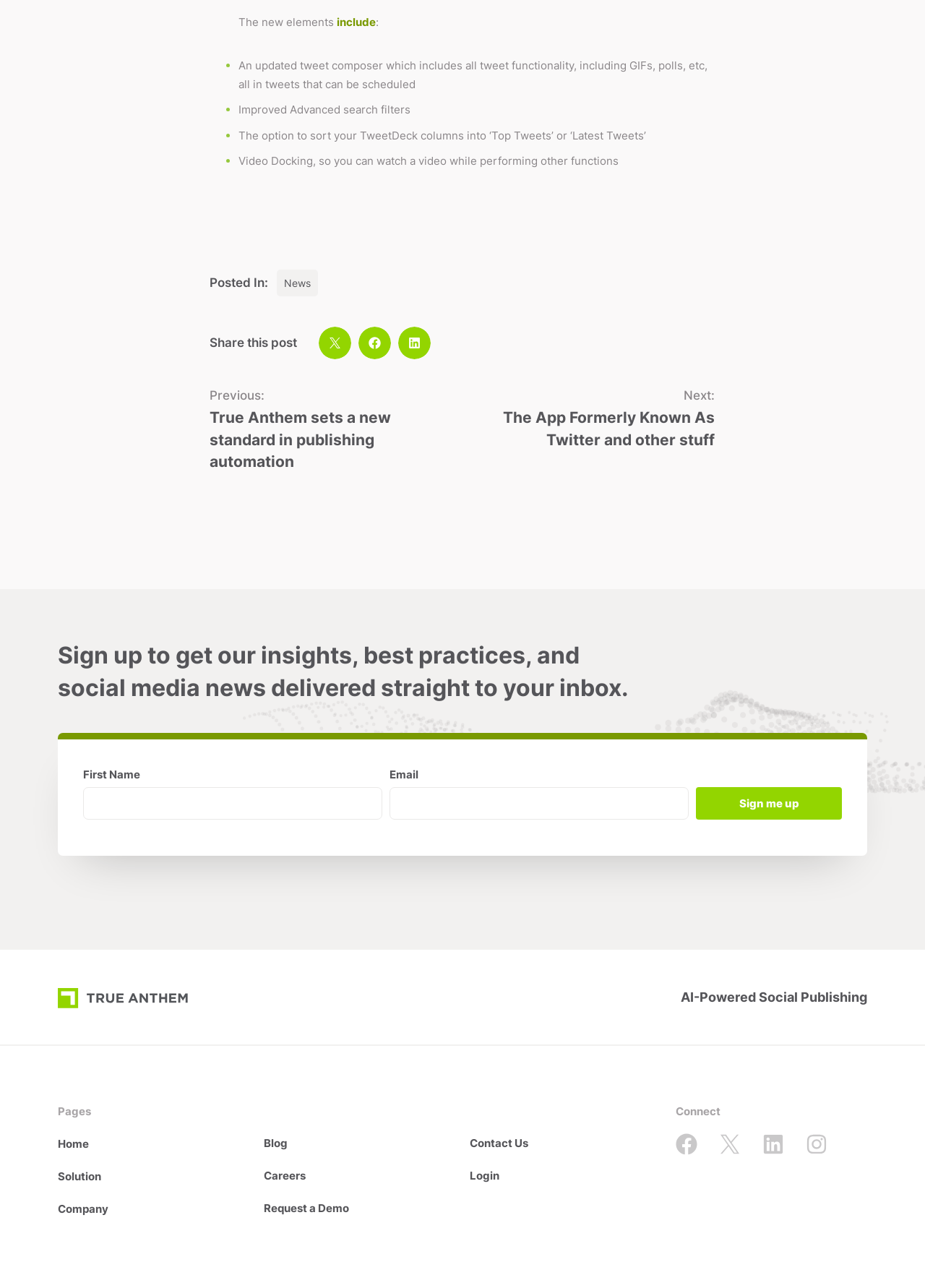What is the first feature mentioned in the updated tweet composer? Refer to the image and provide a one-word or short phrase answer.

GIFs